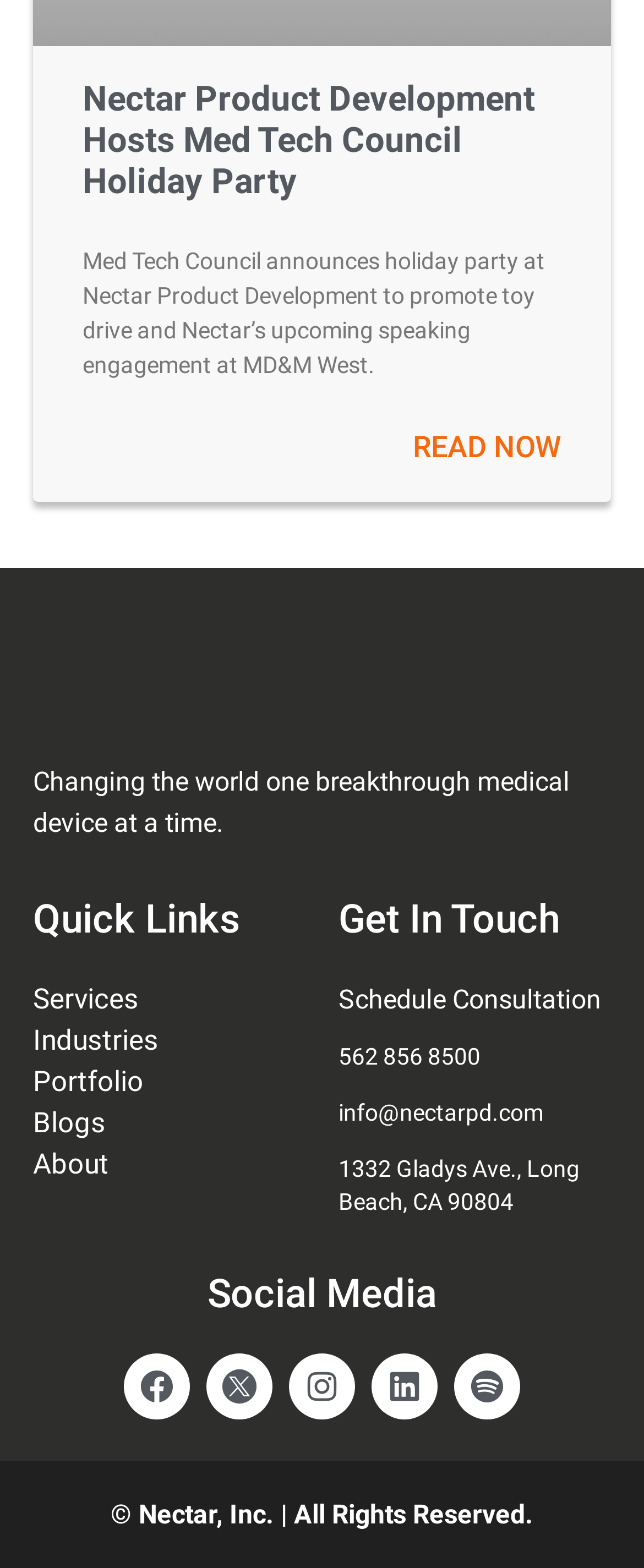Can you show the bounding box coordinates of the region to click on to complete the task described in the instruction: "Visit the Services page"?

[0.051, 0.624, 0.474, 0.651]